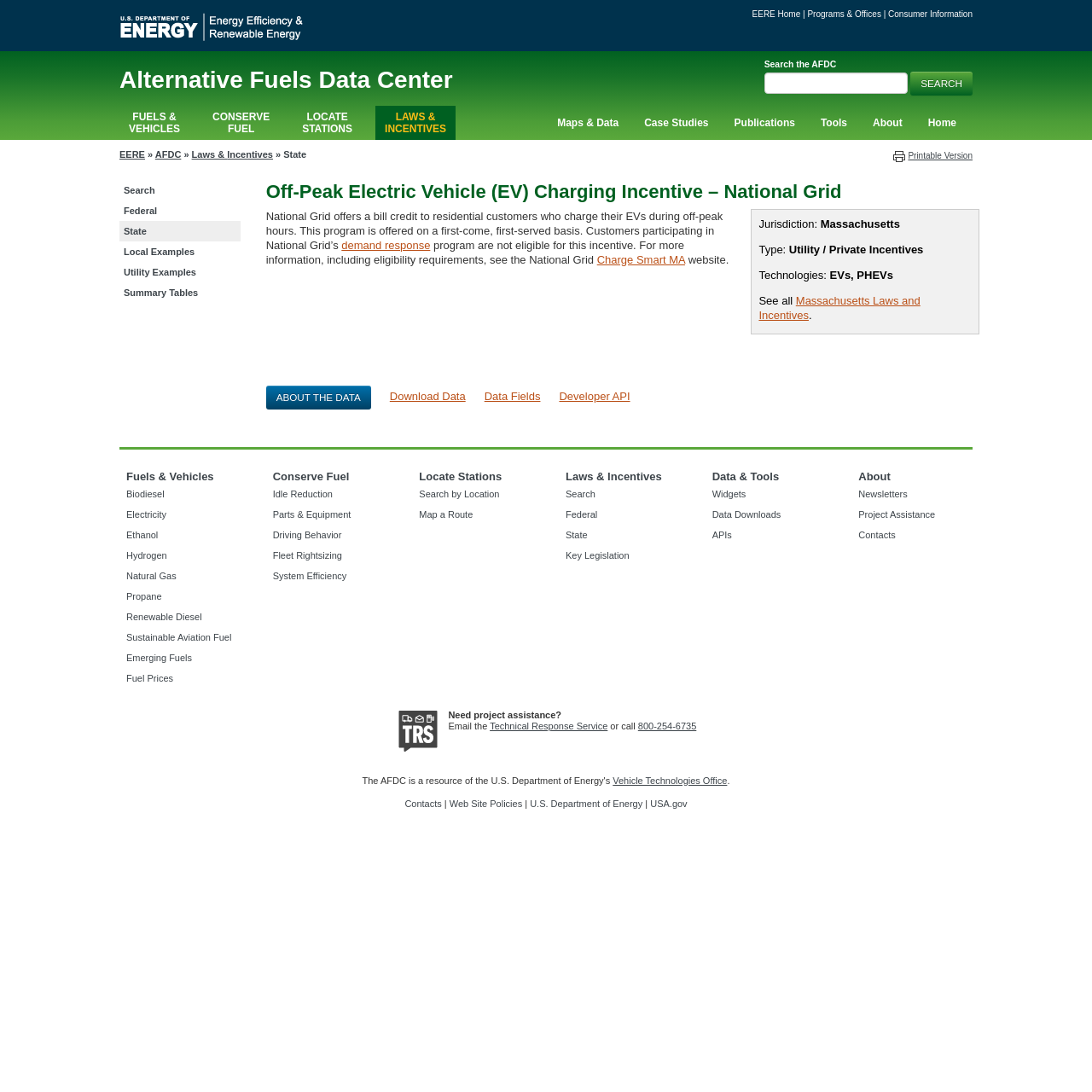Determine the bounding box for the UI element as described: "Latest activity: Feb 28, 2023". The coordinates should be represented as four float numbers between 0 and 1, formatted as [left, top, right, bottom].

None